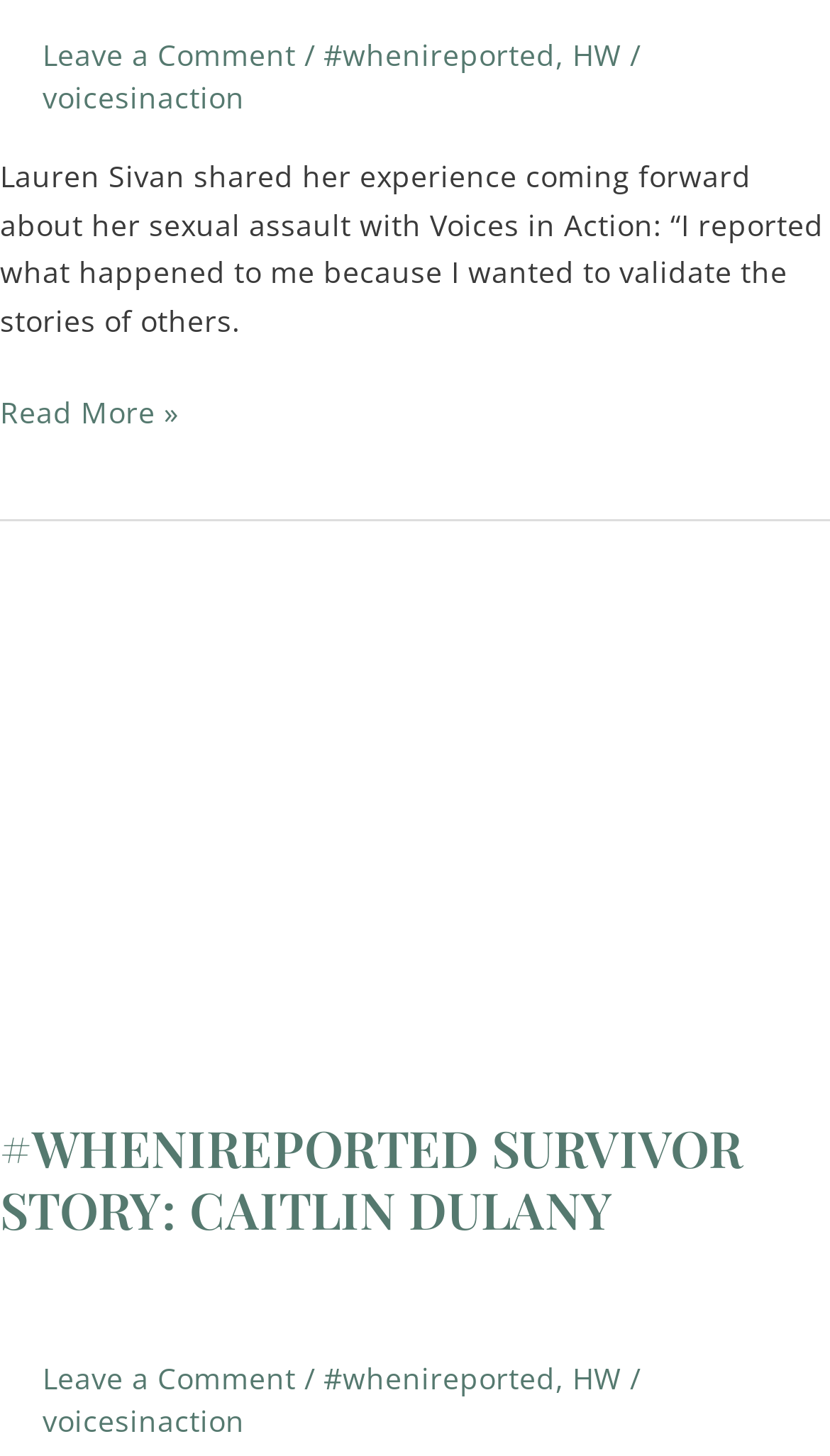Answer the question below with a single word or a brief phrase: 
How many 'Read More' links are on this page?

1